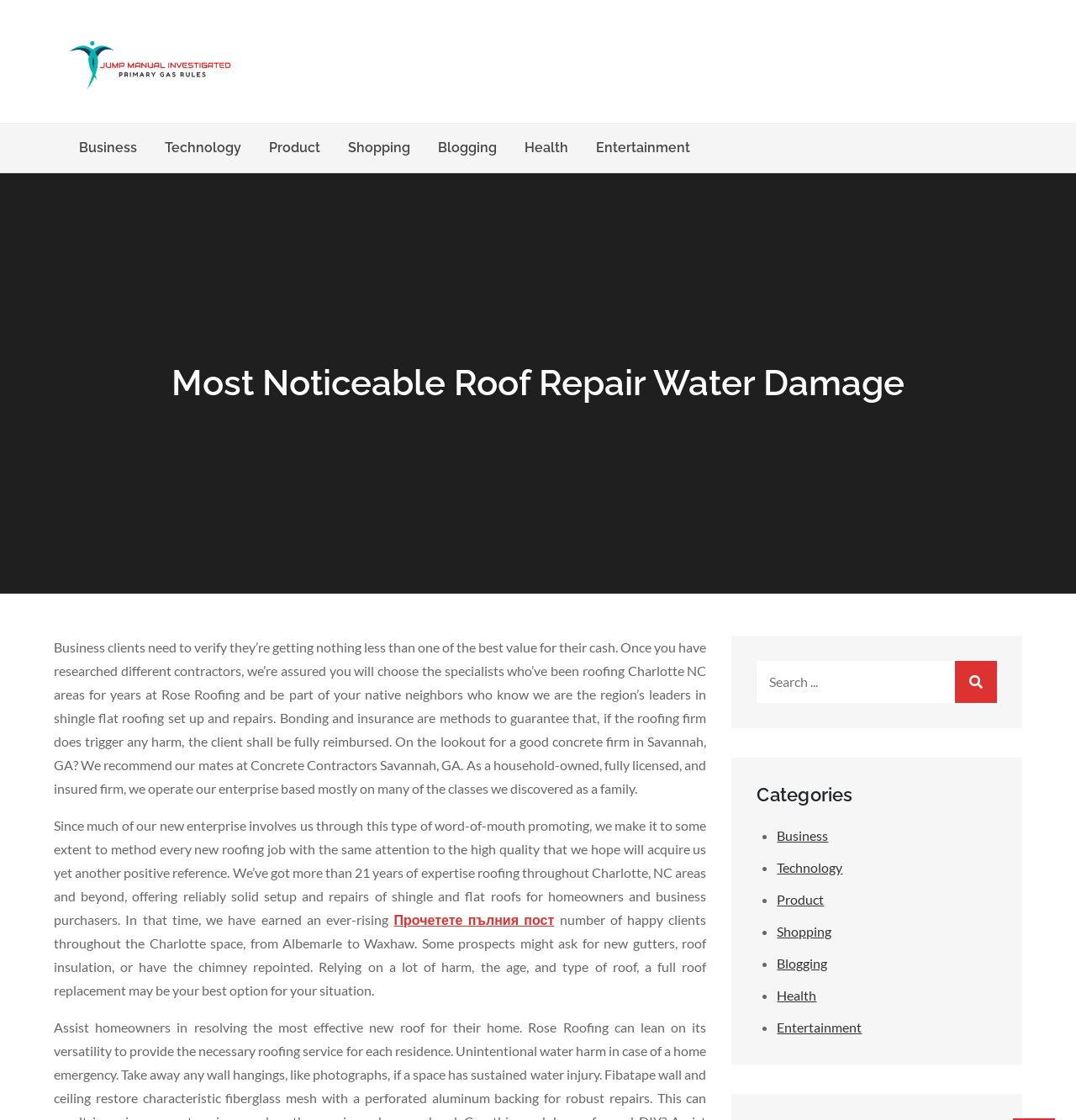Please respond to the question with a concise word or phrase:
How many years of experience does the company have?

more than 21 years